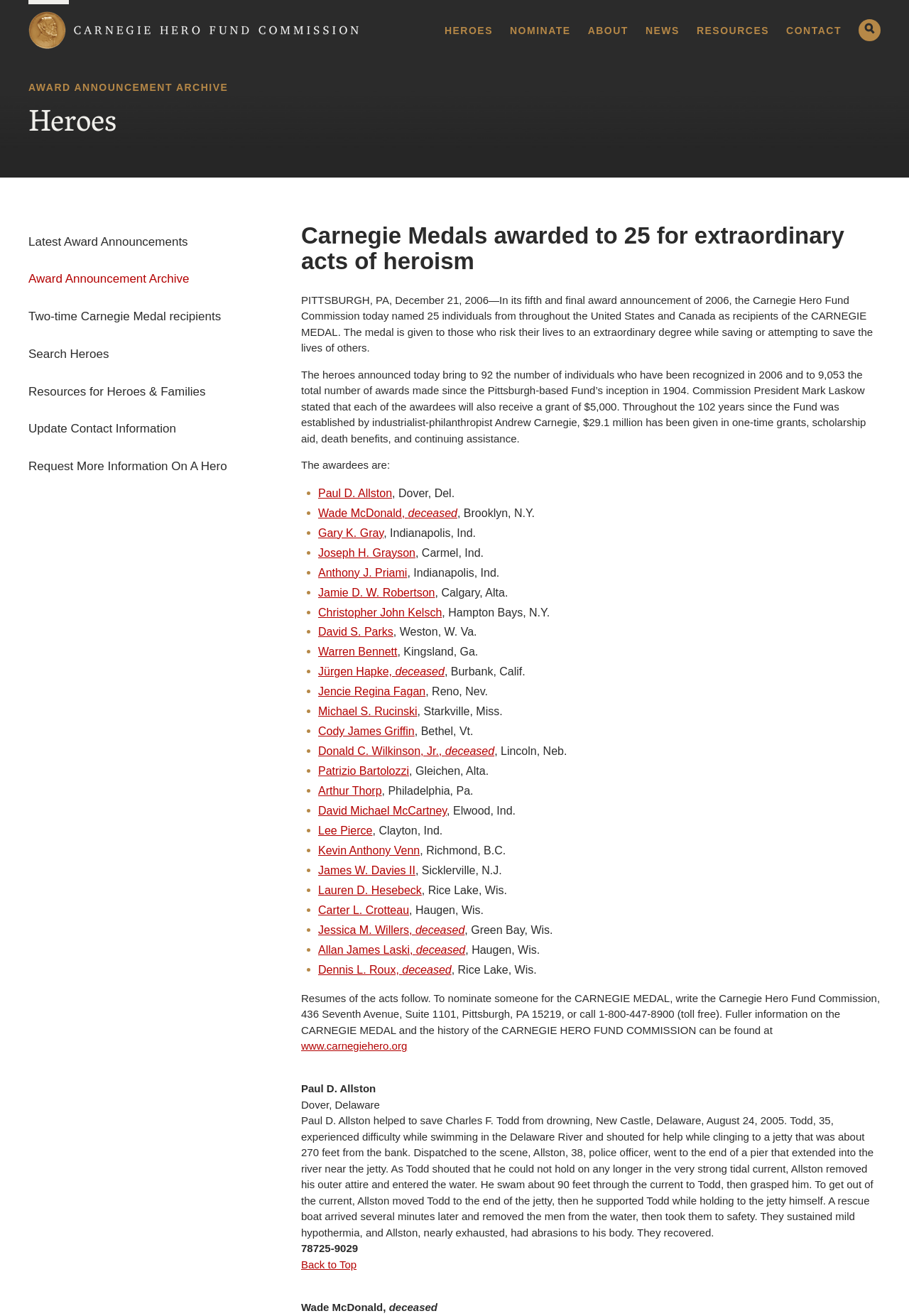Locate the bounding box coordinates of the area that needs to be clicked to fulfill the following instruction: "Click on the 'Back to Top' link". The coordinates should be in the format of four float numbers between 0 and 1, namely [left, top, right, bottom].

[0.331, 0.956, 0.392, 0.965]